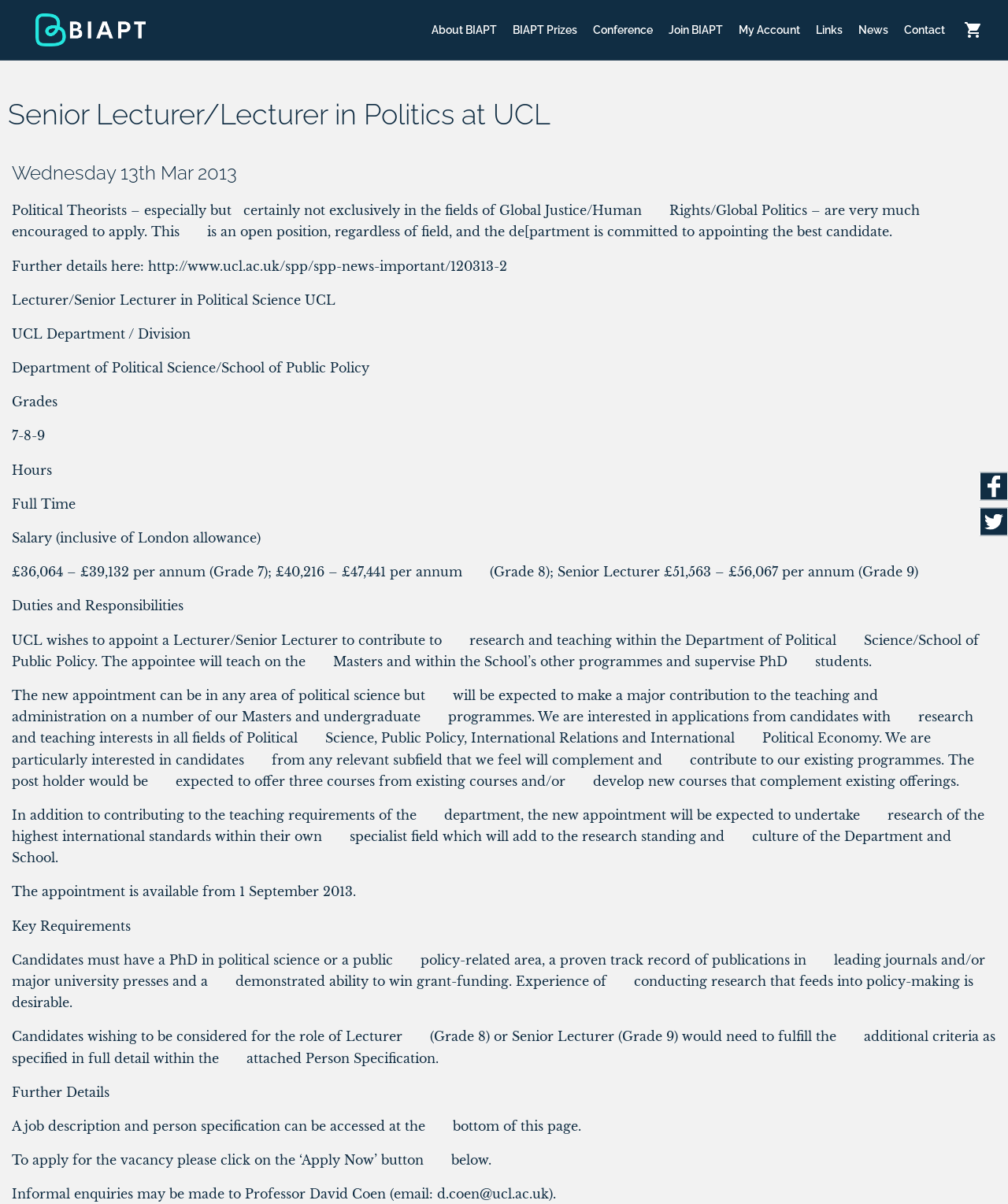Determine the bounding box coordinates of the section to be clicked to follow the instruction: "Click on the 'Apply Now' button". The coordinates should be given as four float numbers between 0 and 1, formatted as [left, top, right, bottom].

[0.972, 0.392, 1.0, 0.416]